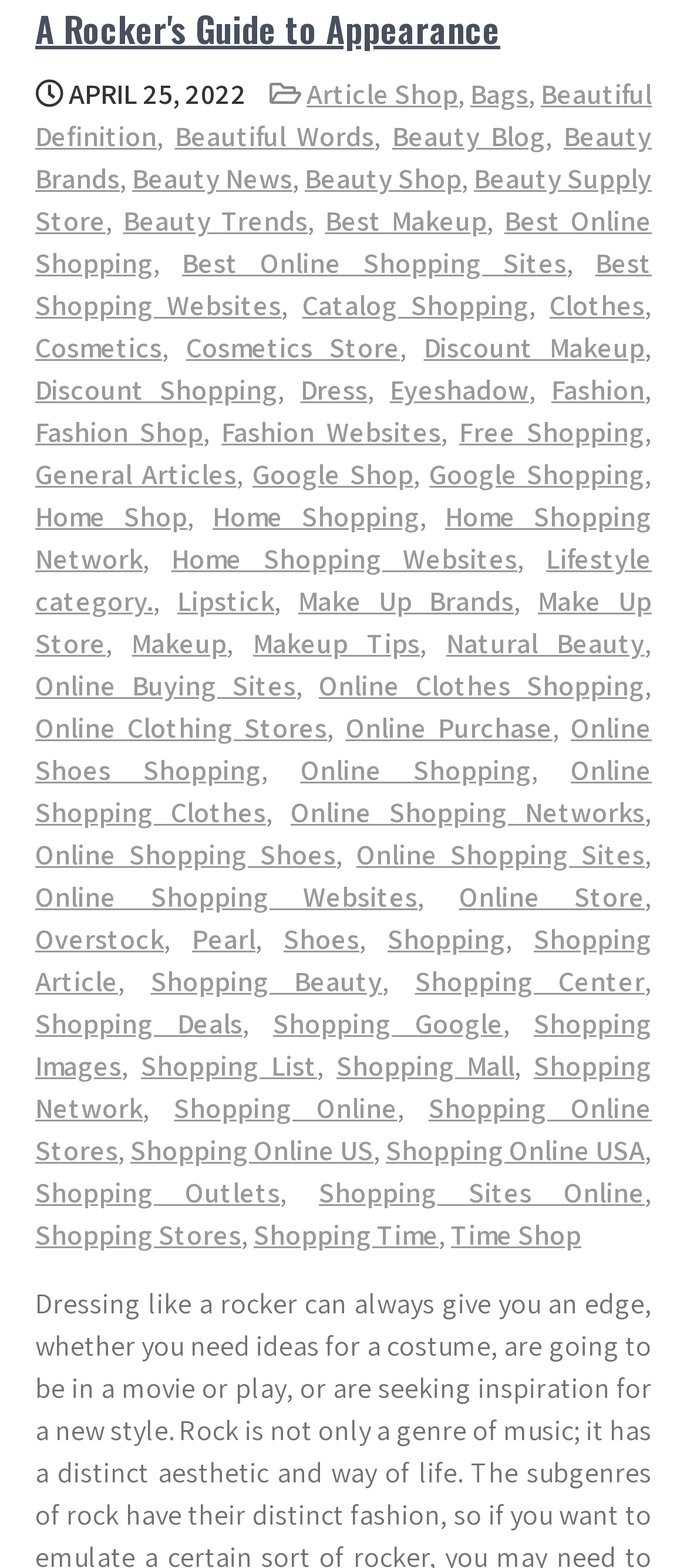Pinpoint the bounding box coordinates of the element to be clicked to execute the instruction: "Browse 'Online Shopping Websites'".

[0.051, 0.56, 0.608, 0.584]